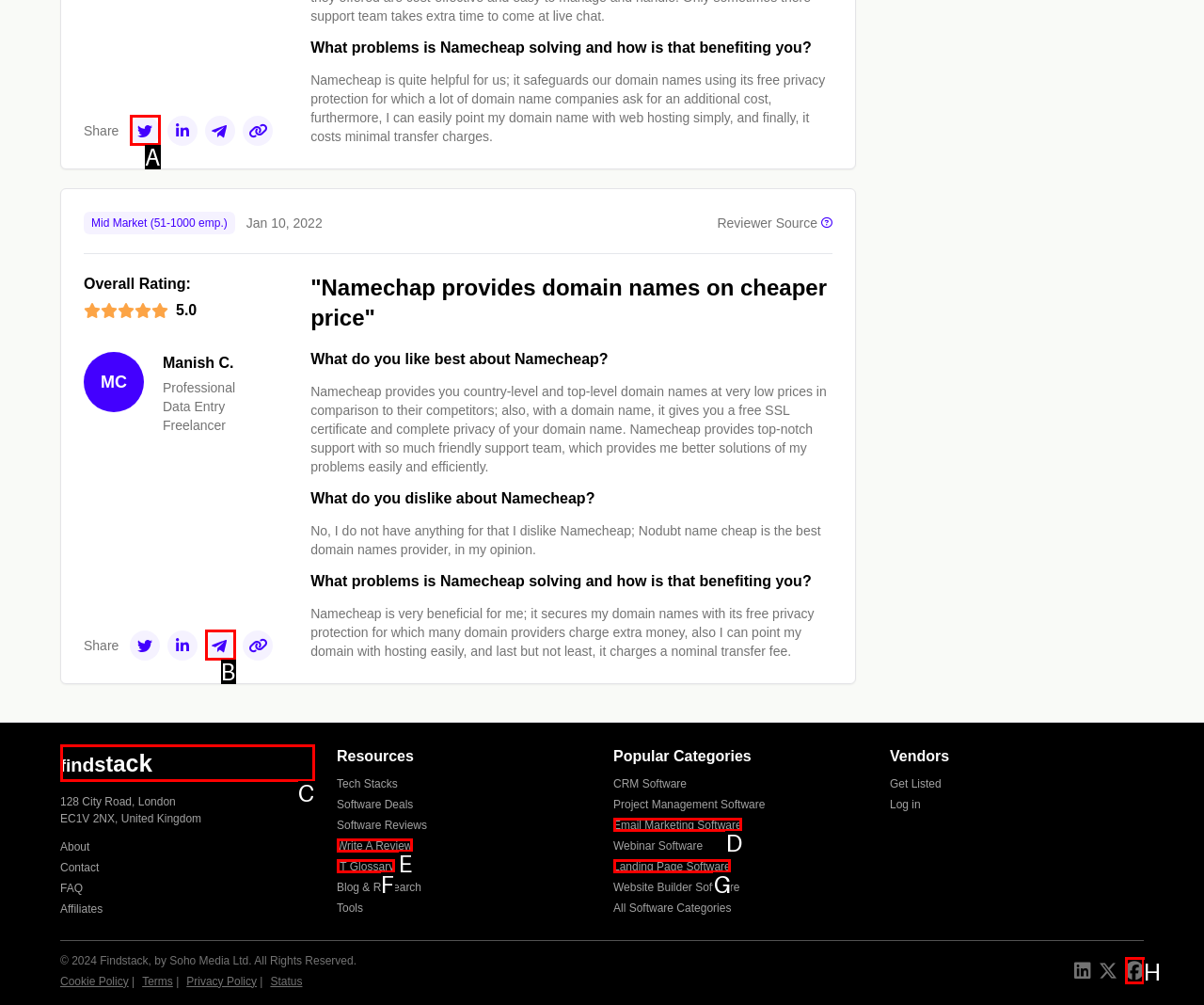Tell me which one HTML element best matches the description: findstack Findstack - Home Answer with the option's letter from the given choices directly.

C